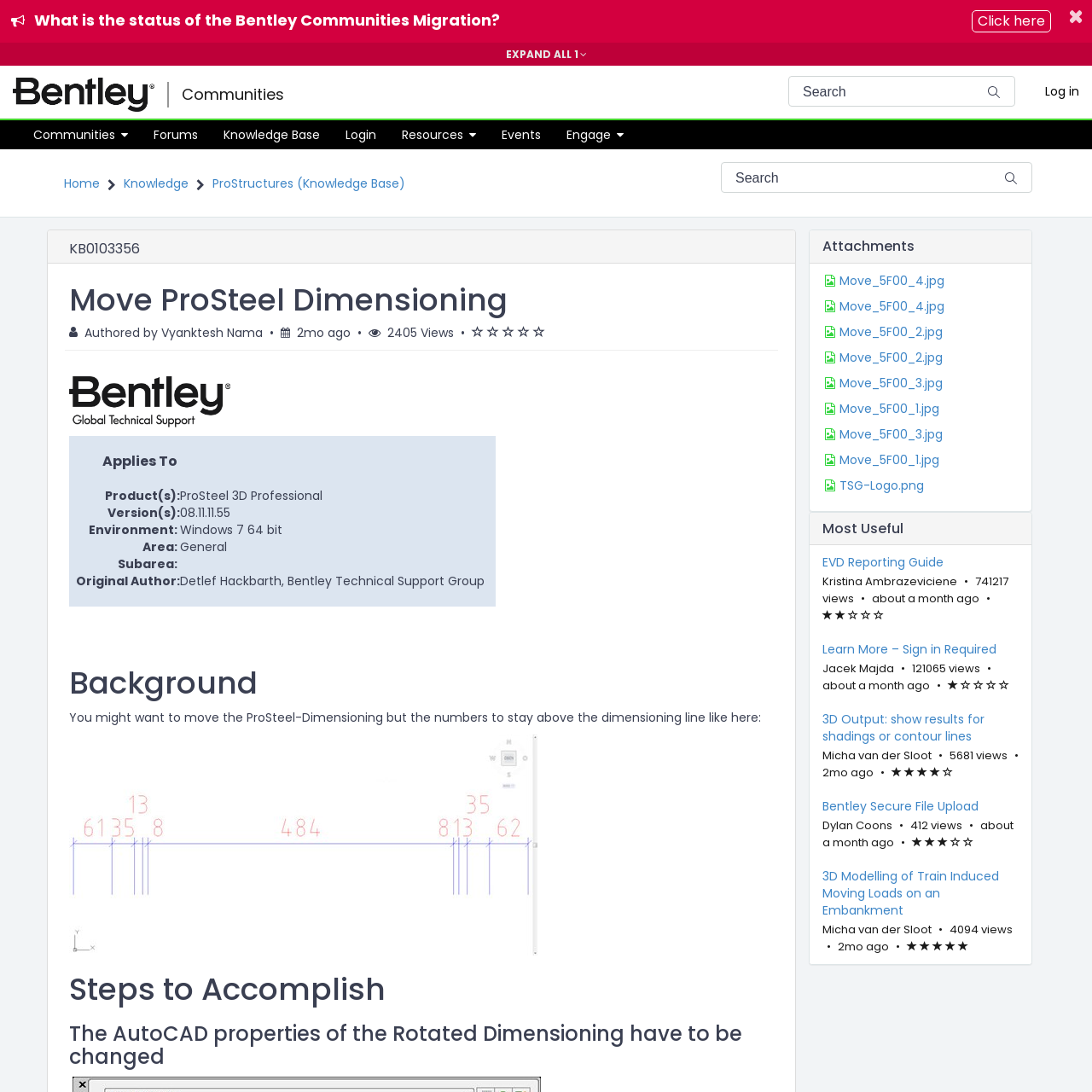Explain the webpage in detail.

This webpage is about ProStructures, specifically the "Move ProSteel Dimensioning" article. At the top, there is an announcement about the Bentley Communities Migration, with a button to dismiss it. Below the announcement, there is a navigation menu with links to the homepage, communities, and login. 

On the left side, there is a search bar and a menu with options such as communities, forums, knowledge base, and resources. 

The main content of the page is the article "Move ProSteel Dimensioning", which has a heading and metadata including the author, update date, and view count. The article has a rating system, but it currently has no ratings. 

Below the article metadata, there is a table with information about the article, including what it applies to, the product and version, environment, and area. 

There are also links to related articles or resources, such as "Home", "Knowledge", and "ProStructures (Knowledge Base)".